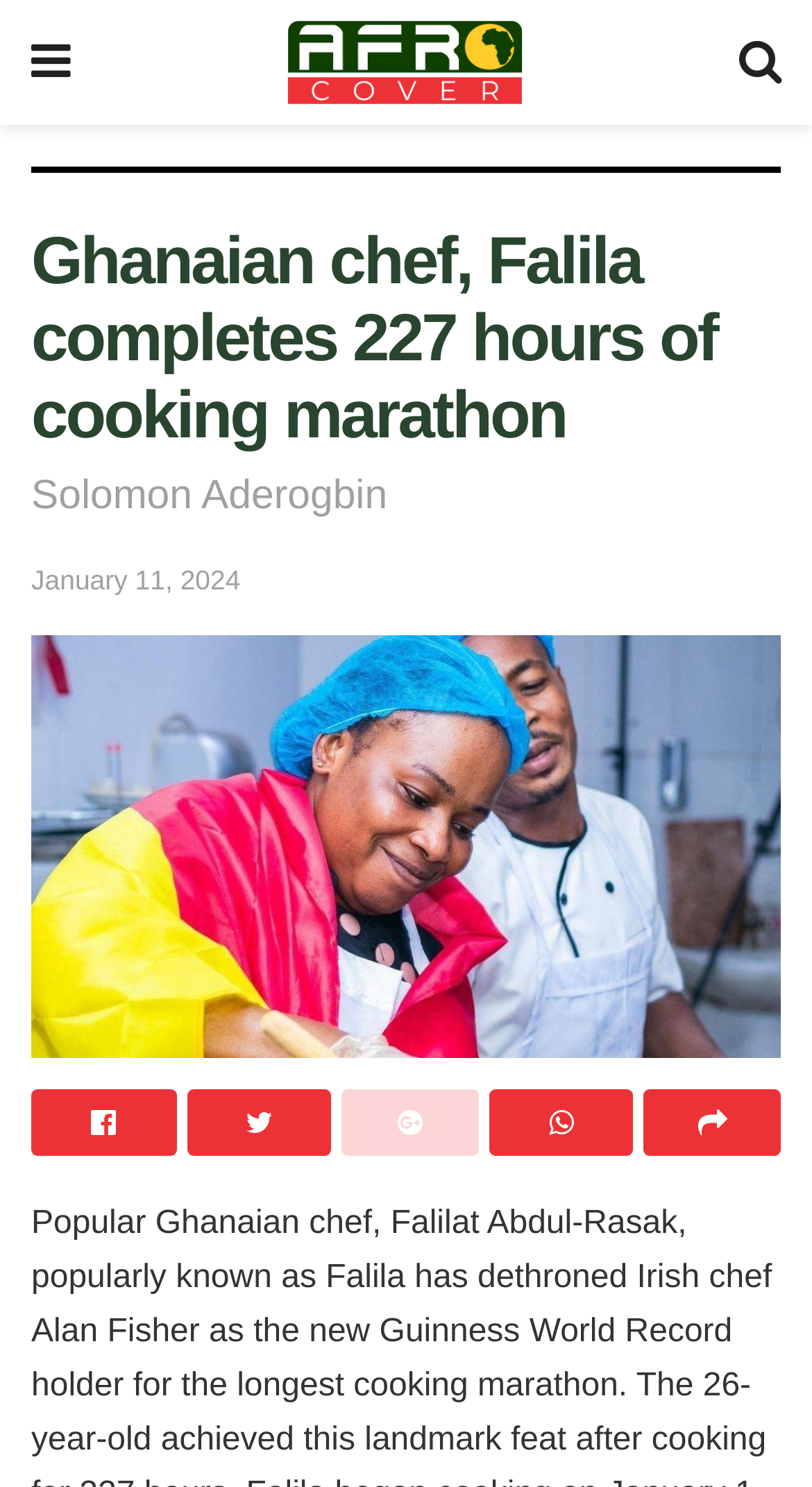From the screenshot, find the bounding box of the UI element matching this description: "alt="Afrocover"". Supply the bounding box coordinates in the form [left, top, right, bottom], each a float between 0 and 1.

[0.355, 0.014, 0.643, 0.07]